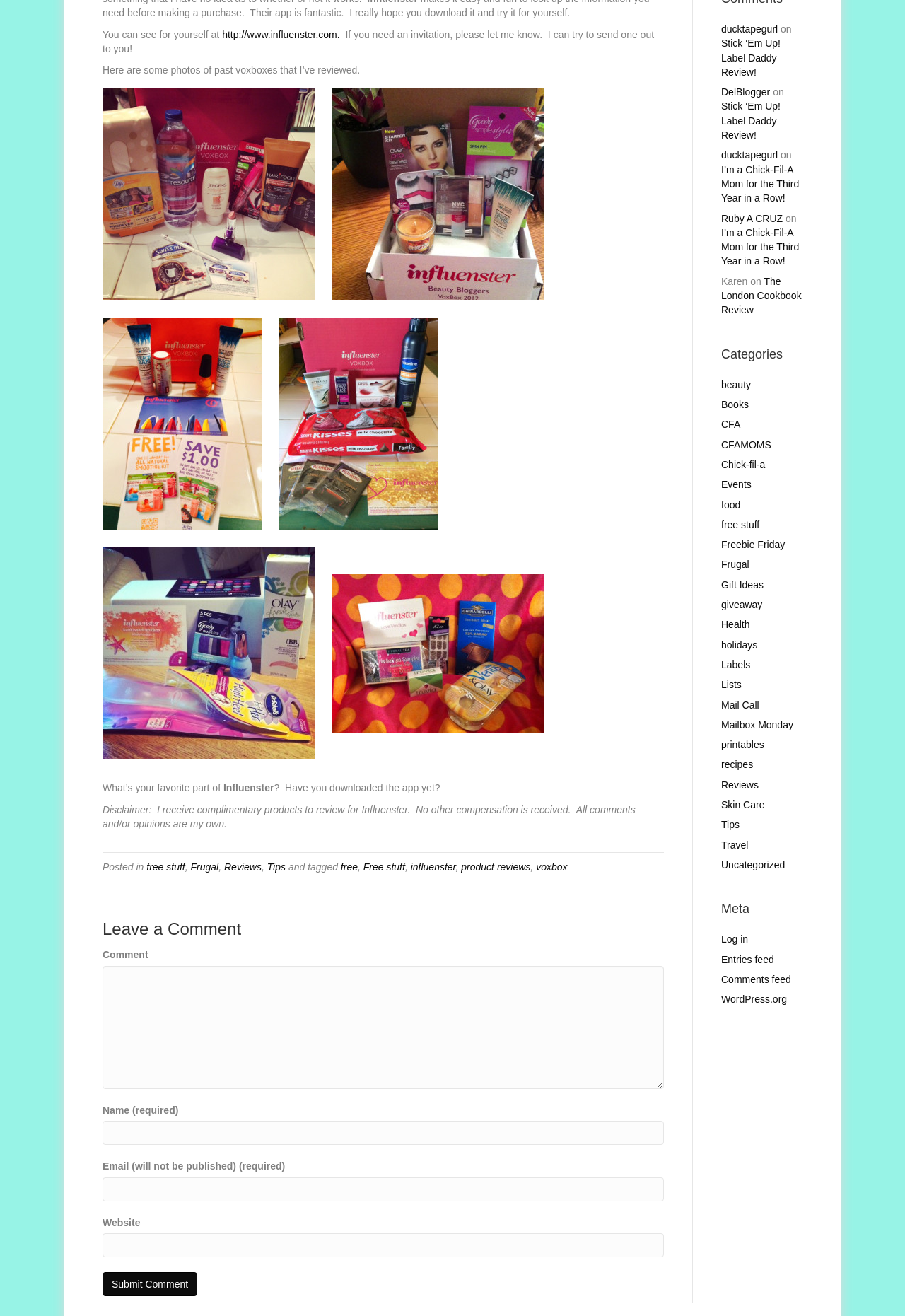Determine the bounding box coordinates of the UI element described by: "parent_node: Comment name="url"".

[0.113, 0.937, 0.734, 0.956]